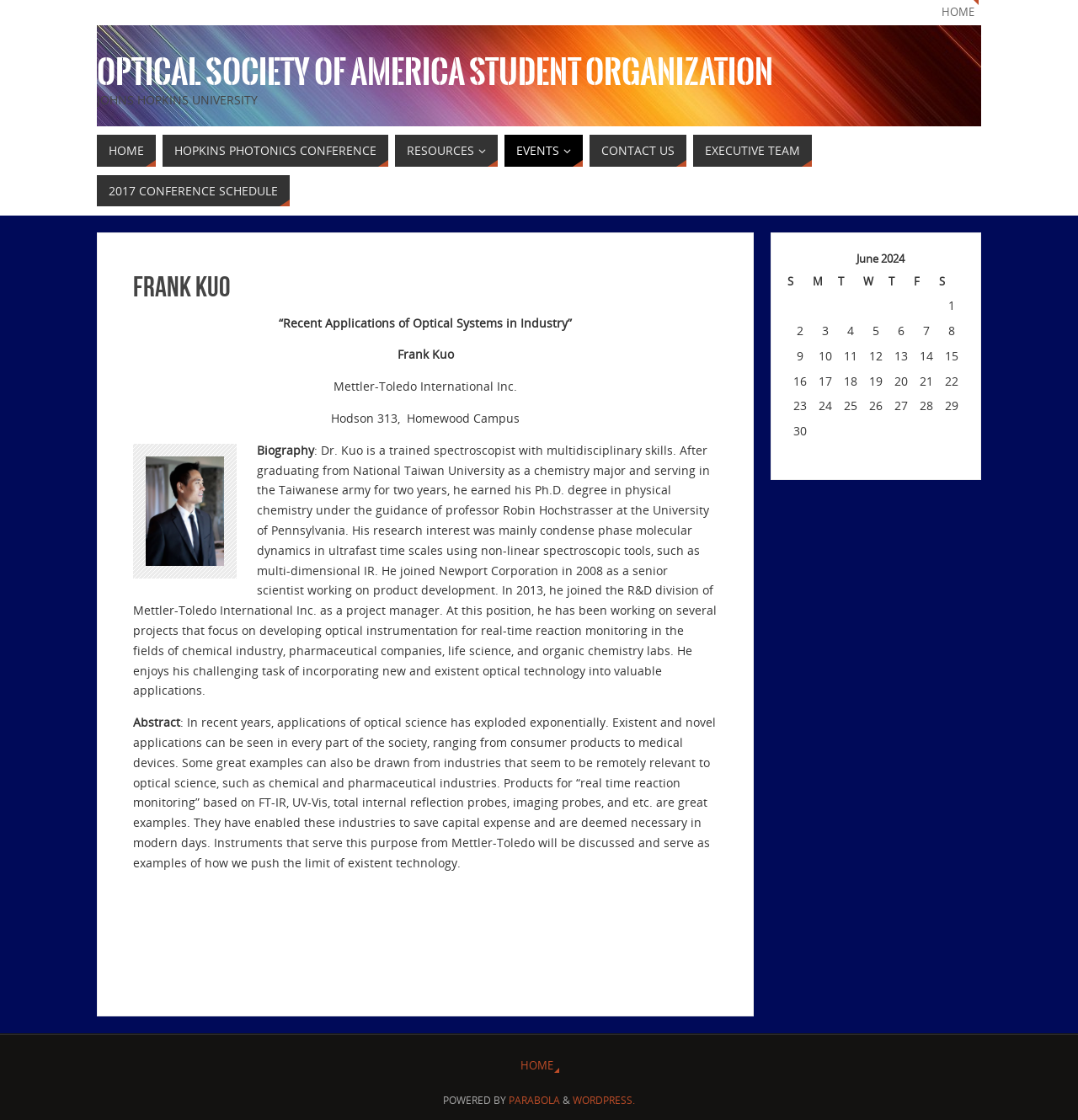Based on the visual content of the image, answer the question thoroughly: What is the profession of the person mentioned on the webpage?

I found the answer by reading the biography of the person mentioned on the webpage, which describes him as a trained spectroscopist with multidisciplinary skills.